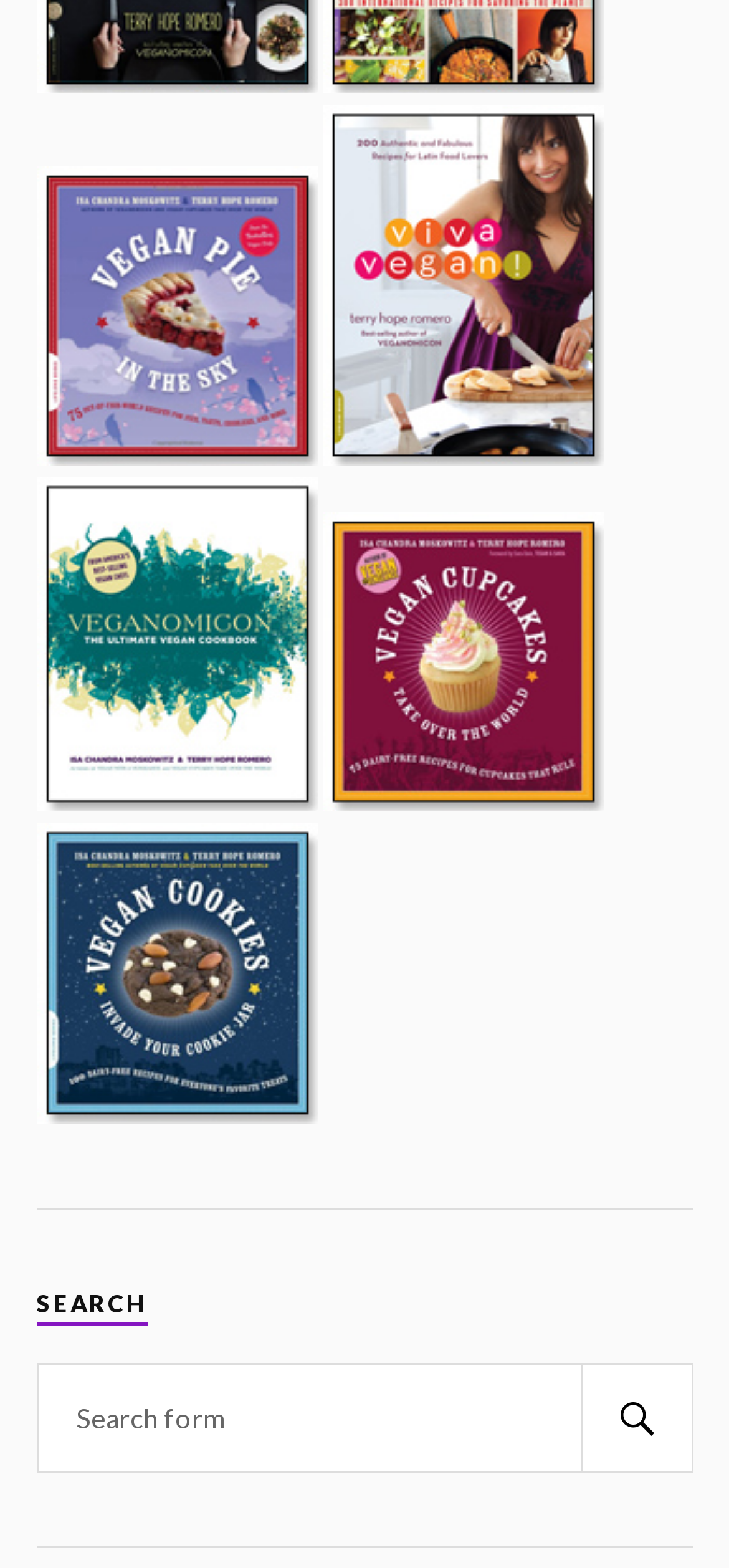Find the bounding box coordinates of the clickable region needed to perform the following instruction: "Click on Salad Samurai". The coordinates should be provided as four float numbers between 0 and 1, i.e., [left, top, right, bottom].

[0.05, 0.04, 0.435, 0.063]